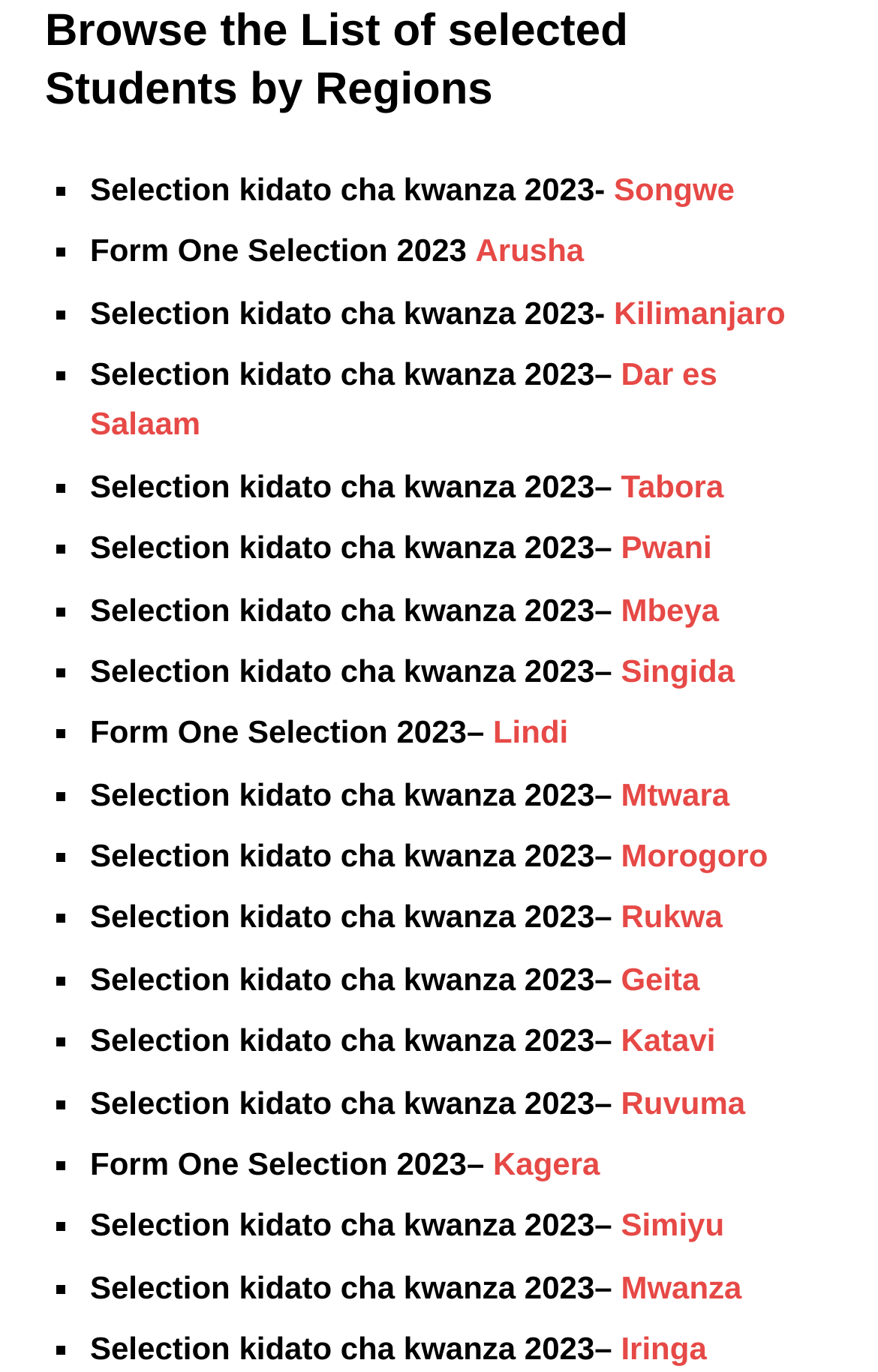What is the format of the selection results for each region?
Provide a well-explained and detailed answer to the question.

I observed that each region has a link element associated with it, which suggests that the selection results for each region are accessible by clicking on the corresponding link.